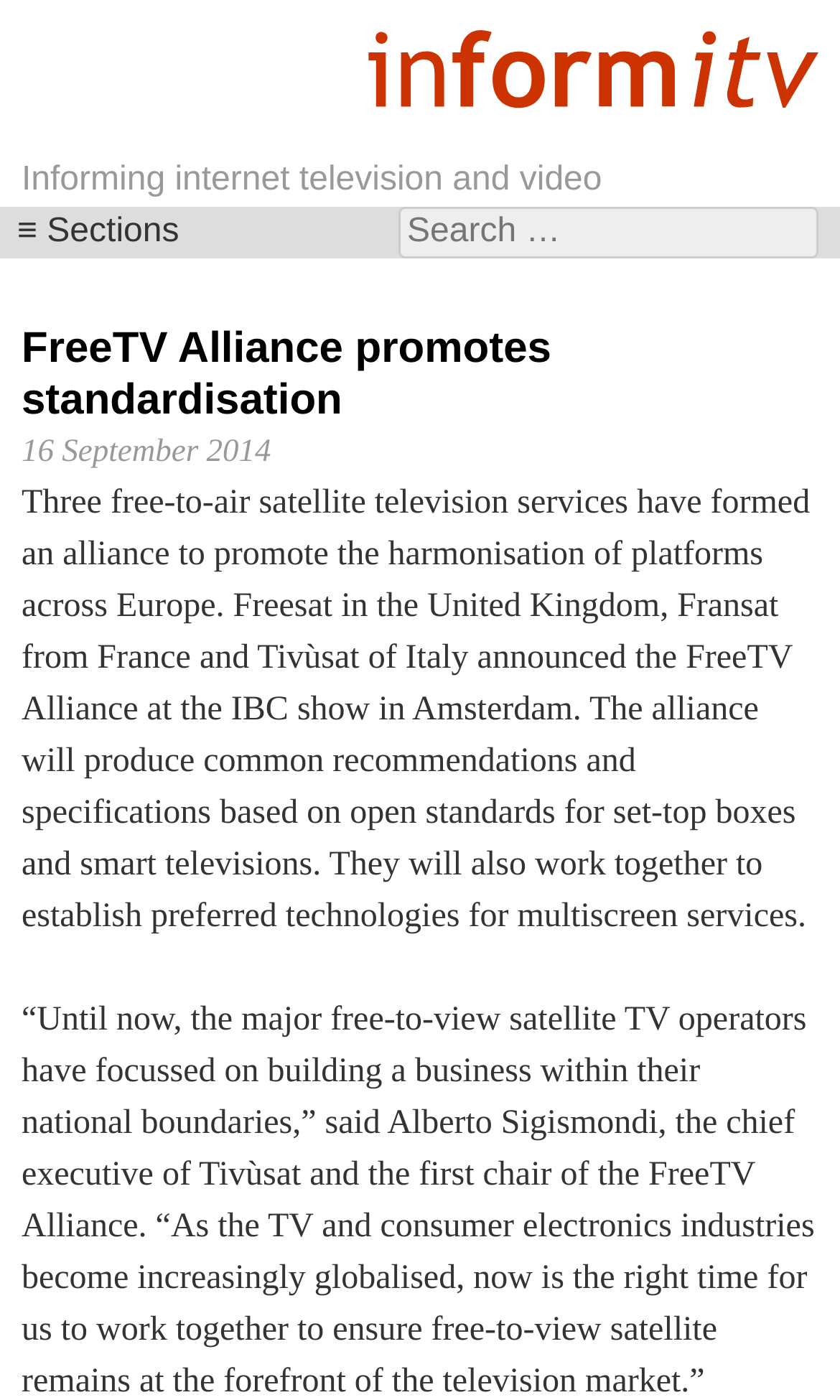What is the date of the FreeTV Alliance announcement?
Use the image to give a comprehensive and detailed response to the question.

I found the date by looking at the time element in the webpage, which is located below the heading 'FreeTV Alliance promotes standardisation'. The text inside the time element is '16 September 2014', which indicates the date of the announcement.